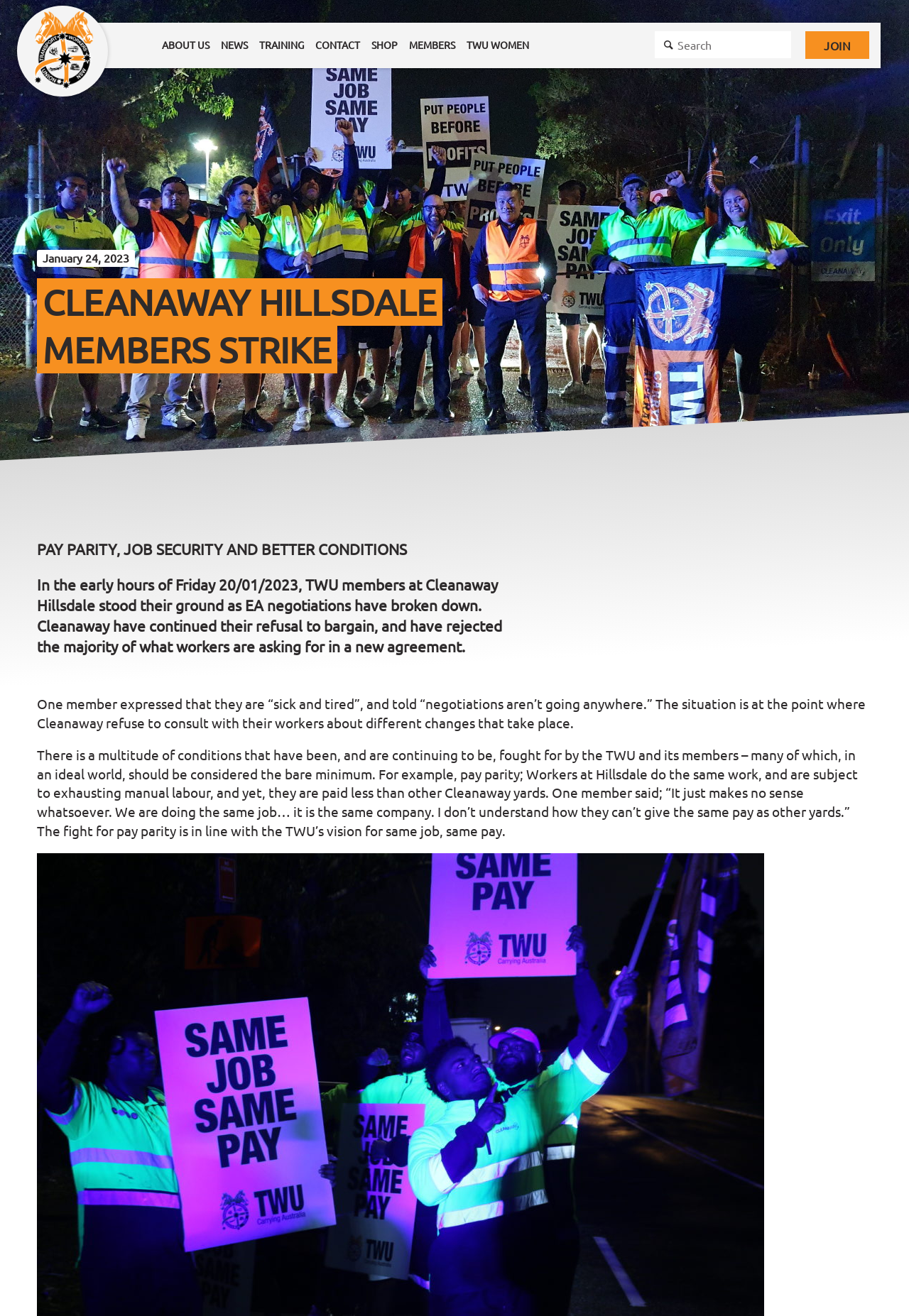Determine the bounding box coordinates of the clickable area required to perform the following instruction: "Join the union". The coordinates should be represented as four float numbers between 0 and 1: [left, top, right, bottom].

[0.886, 0.024, 0.956, 0.045]